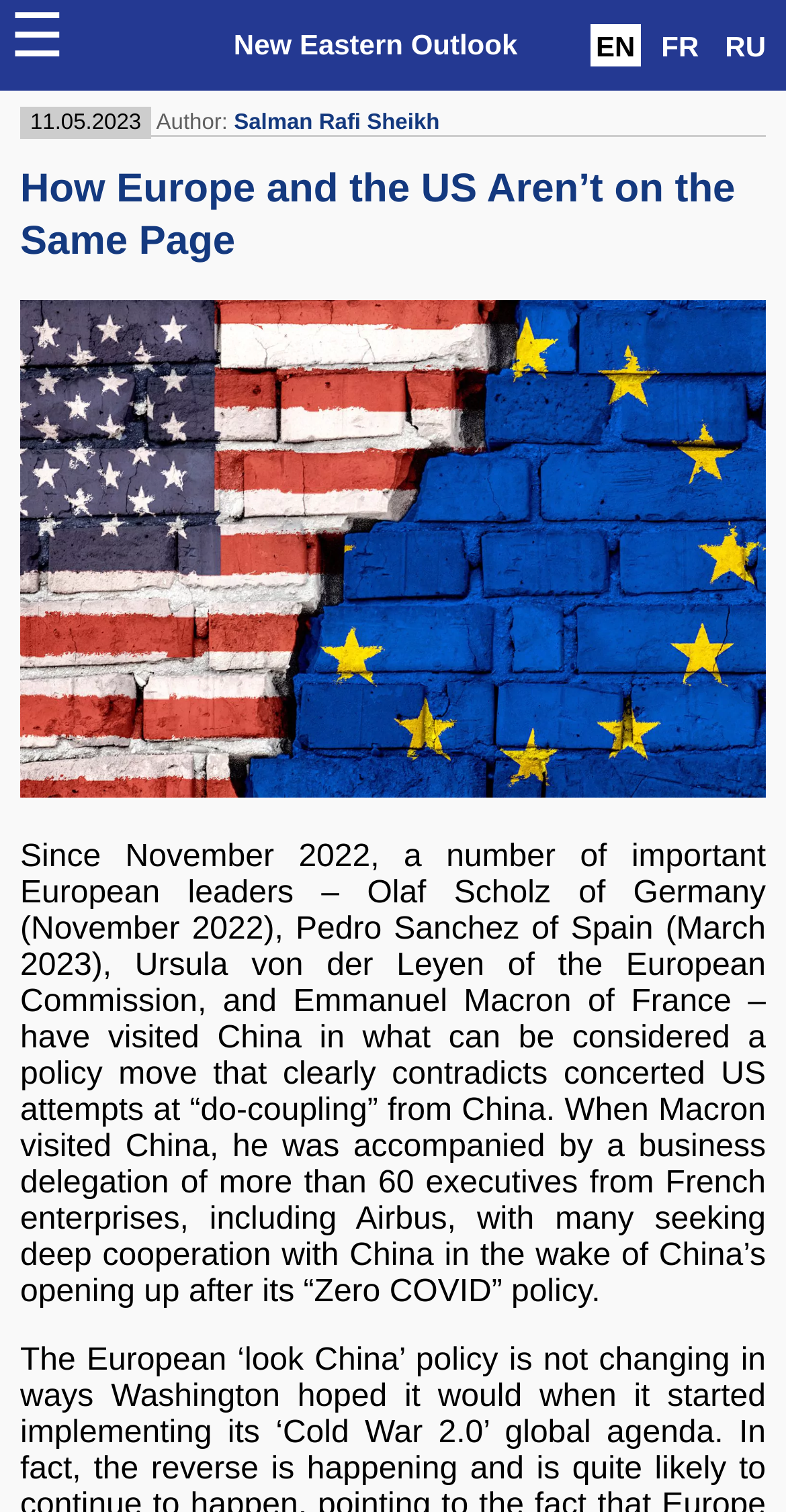Using the description "FR", predict the bounding box of the relevant HTML element.

[0.834, 0.016, 0.897, 0.044]